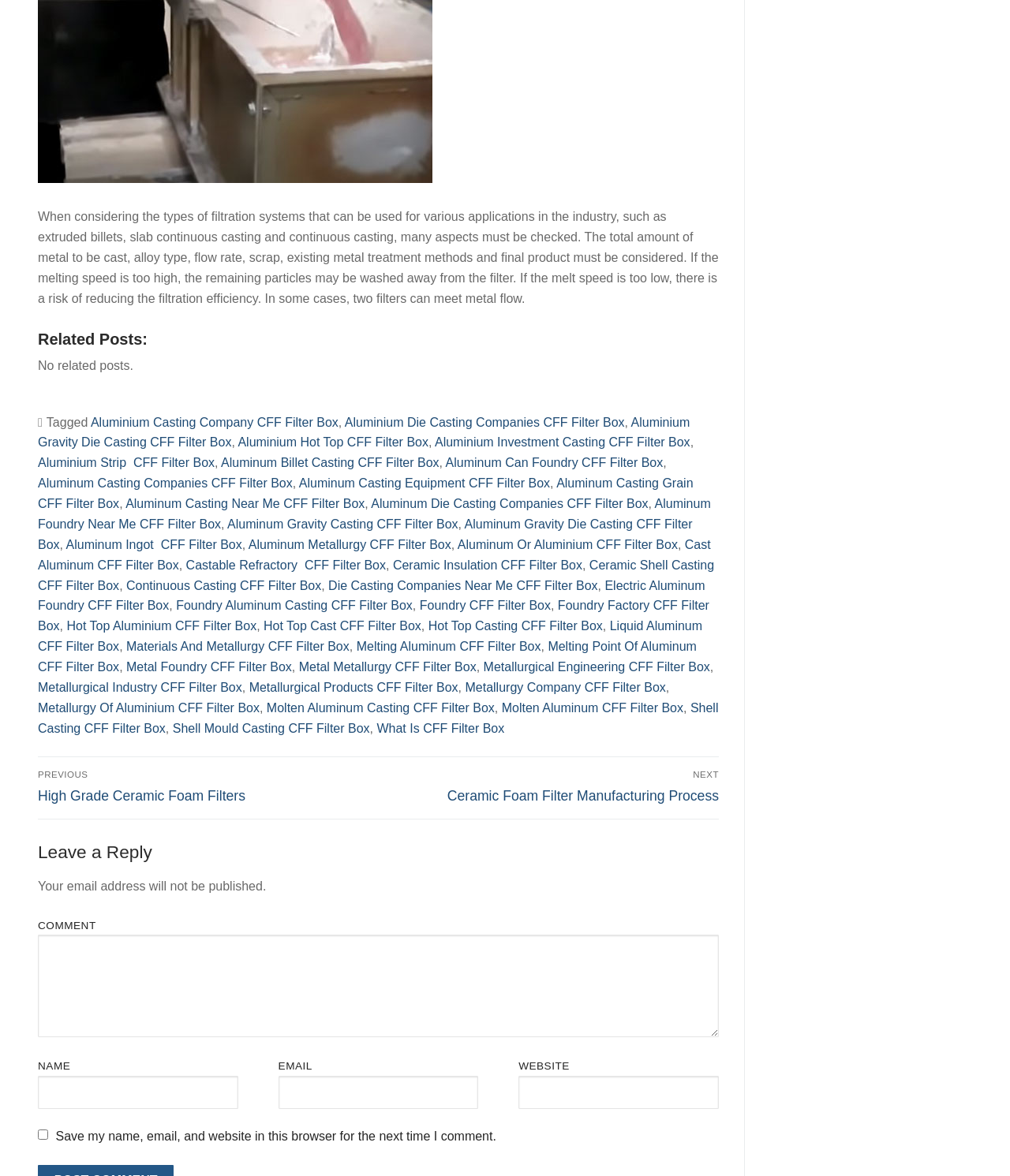Find the bounding box coordinates of the area that needs to be clicked in order to achieve the following instruction: "Enter your name in the text box". The coordinates should be specified as four float numbers between 0 and 1, i.e., [left, top, right, bottom].

[0.038, 0.915, 0.236, 0.943]